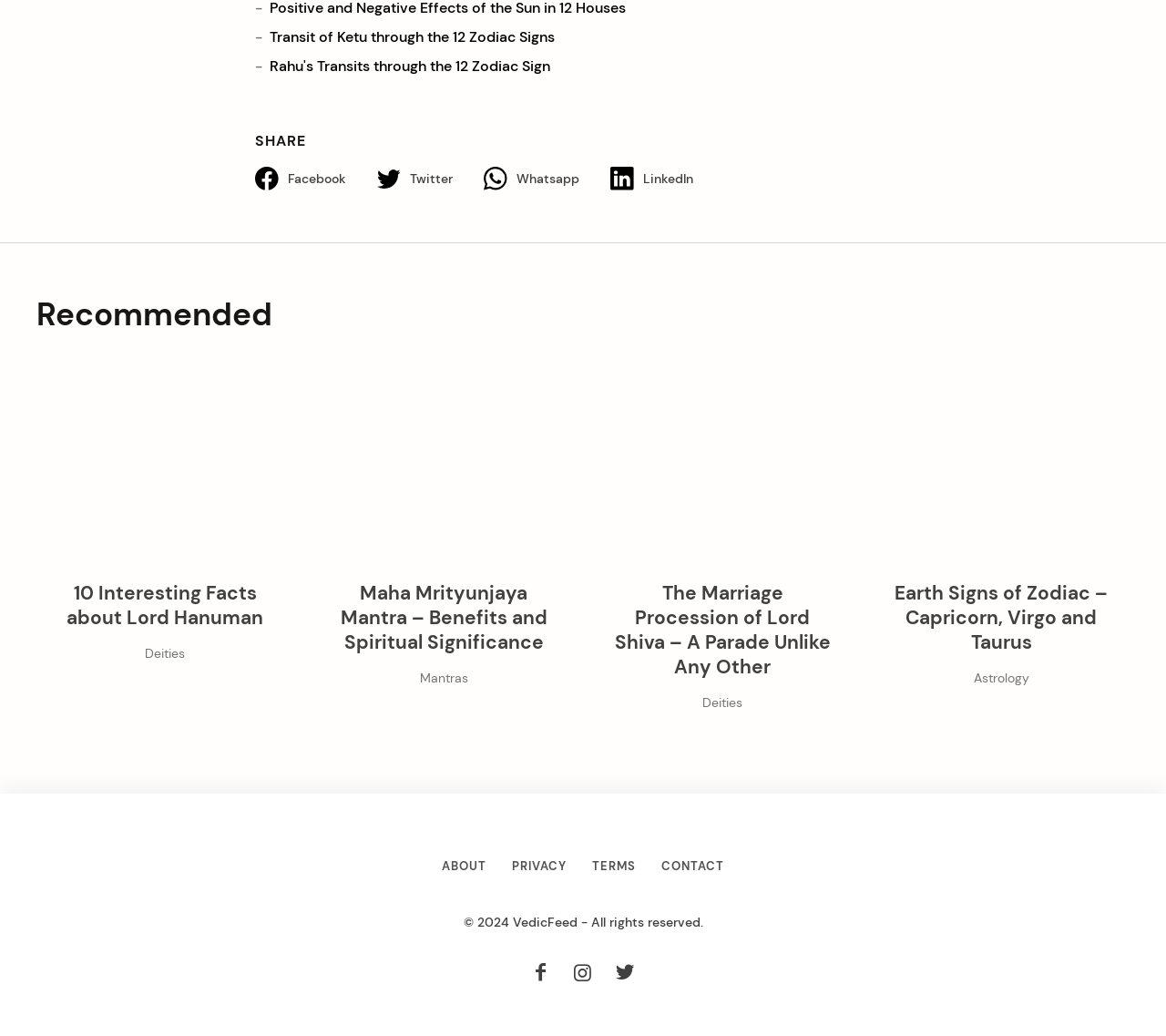Find the bounding box coordinates of the area that needs to be clicked in order to achieve the following instruction: "View Lord Hanuman Facts". The coordinates should be specified as four float numbers between 0 and 1, i.e., [left, top, right, bottom].

[0.031, 0.374, 0.252, 0.669]